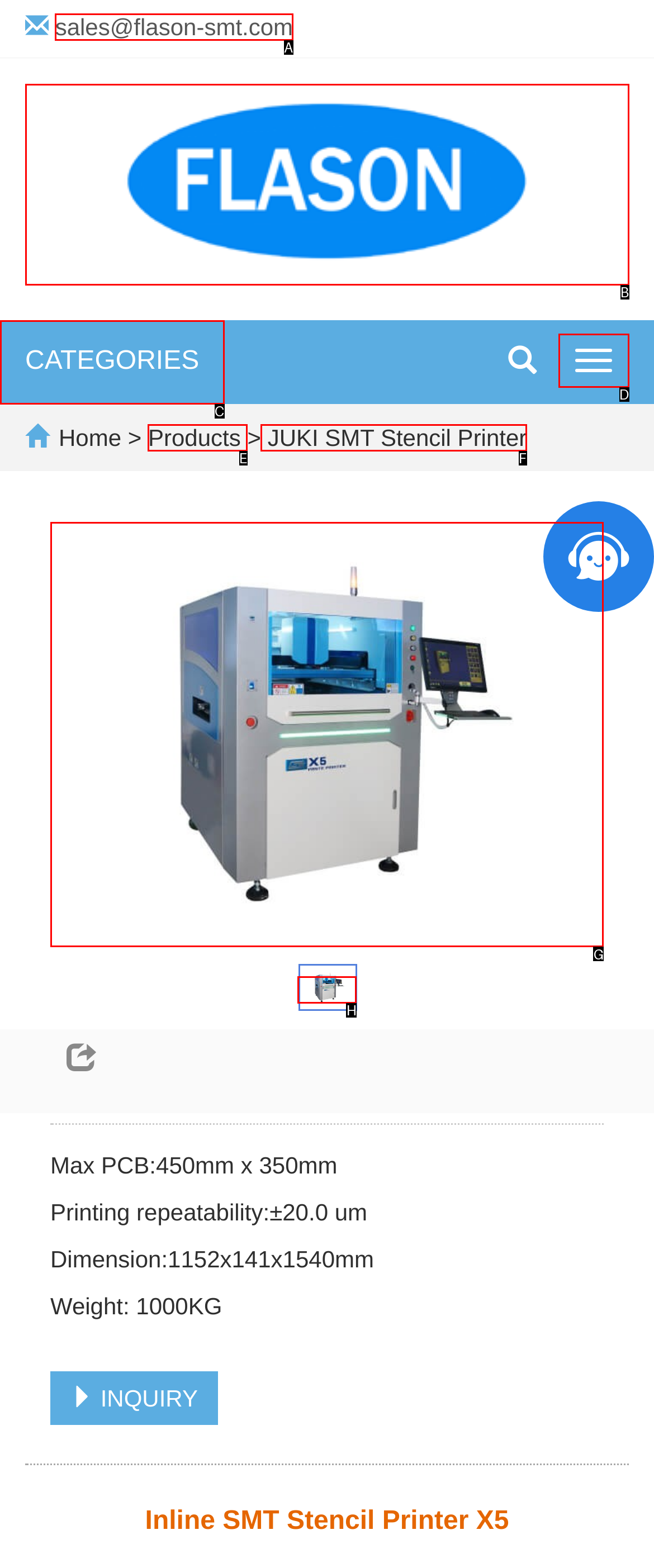Identify the letter of the option that should be selected to accomplish the following task: View product details. Provide the letter directly.

G